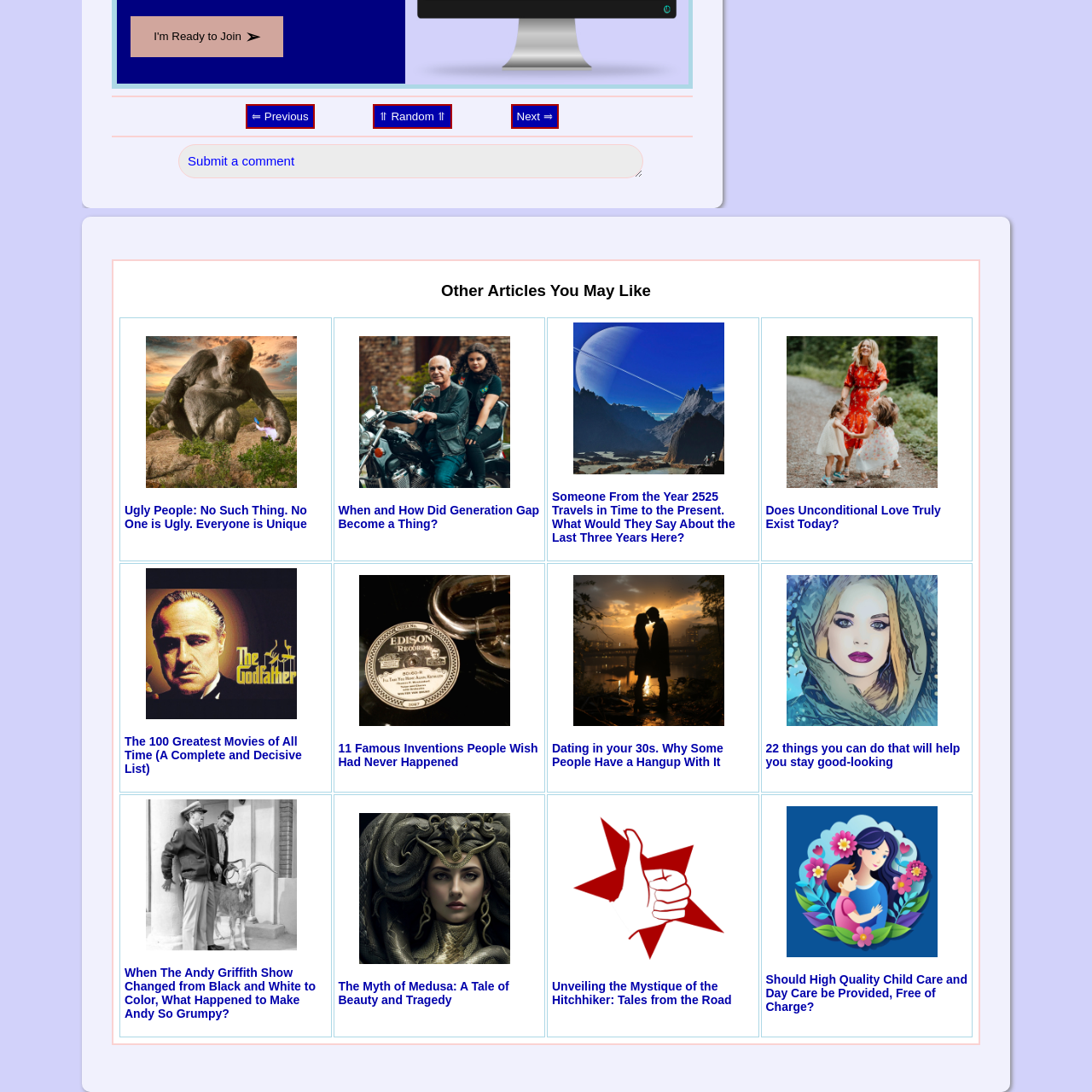Indicate the bounding box coordinates of the element that must be clicked to execute the instruction: "Navigate to the previous page". The coordinates should be given as four float numbers between 0 and 1, i.e., [left, top, right, bottom].

[0.225, 0.095, 0.288, 0.118]